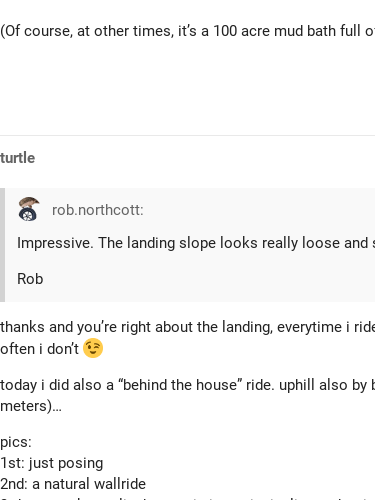Describe thoroughly the contents of the image.

The image titled "sitsbombholes.jpg" features two engaging photos of a turtle, prominently displayed in a natural outdoor environment. In the first photo, the turtle is seen posing charmingly, its vibrant shell contrasting with the earthy backdrop, evoking a sense of tranquility. The second photo captures the turtle in a more dynamic setting, showcasing it atop a natural wall ride, emphasizing the beauty of its habitat as well as its playful nature.

The caption captures a light-hearted conversation between users about the challenges of riding on loose landing slopes, with "rob.northcott" complimenting the impressive landscape, while the other user shares their experiences of navigating the terrain. This exchange adds context to the natural setting depicted in the image, making it not just a visual representation but also a shared moment of camaraderie among enthusiasts.